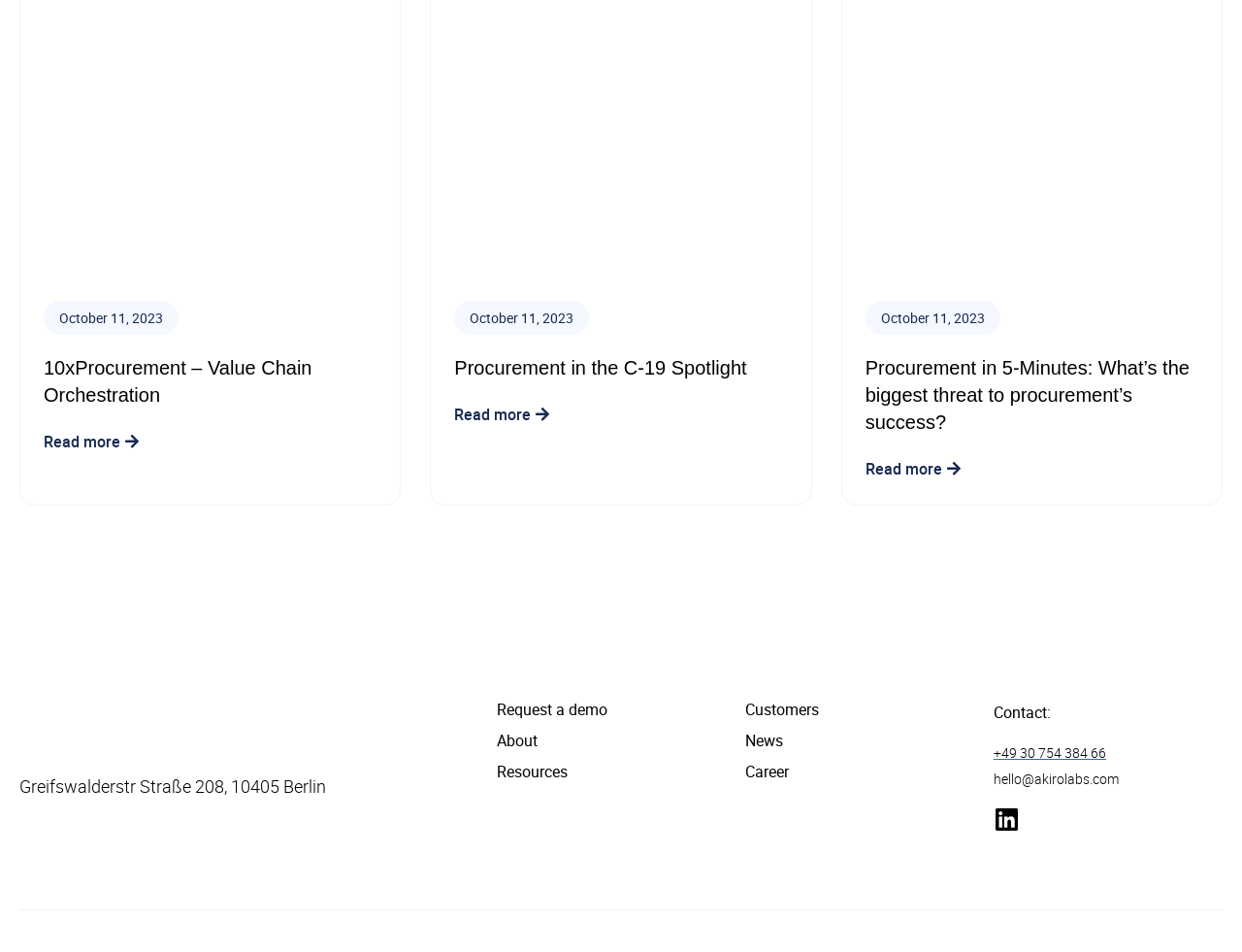Find the bounding box coordinates of the area that needs to be clicked in order to achieve the following instruction: "Contact via phone number". The coordinates should be specified as four float numbers between 0 and 1, i.e., [left, top, right, bottom].

[0.8, 0.777, 0.984, 0.804]